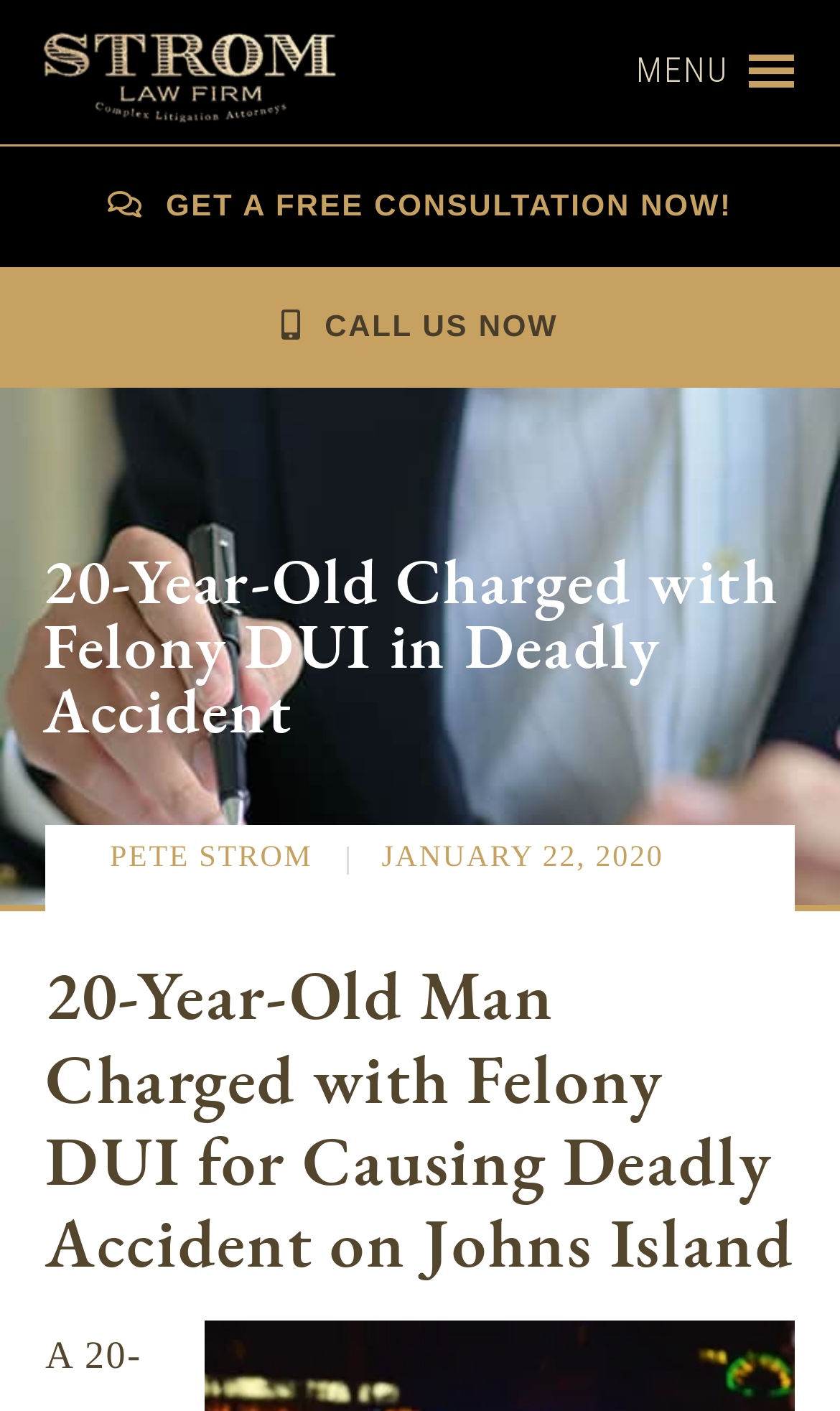Write an extensive caption that covers every aspect of the webpage.

The webpage appears to be a news article or a blog post from Strom Law Firm, with a focus on a specific incident. At the top left of the page, there is a link to "Strom Law Firm Columbia SC" accompanied by an image with the same name. Below this, there are two prominent calls-to-action: a link to "GET A FREE CONSULTATION NOW!" on the left and a link to "CALL US NOW" on the right.

The main content of the page is divided into two sections. The first section has a heading that reads "20-Year-Old Charged with Felony DUI in Deadly Accident" and is located near the top center of the page. Below this heading, there is a link to "PETE STROM" on the left.

The second section has a heading that reads "20-Year-Old Man Charged with Felony DUI for Causing Deadly Accident on Johns Island" and is located near the bottom center of the page. Above this heading, there is a timestamp indicating "JANUARY 22, 2020". The article itself appears to discuss a news story about a 20-year-old West Ashley, SC resident who has been charged with felony DUI for causing a wreck that killed a teenager over the weekend of August 15th.